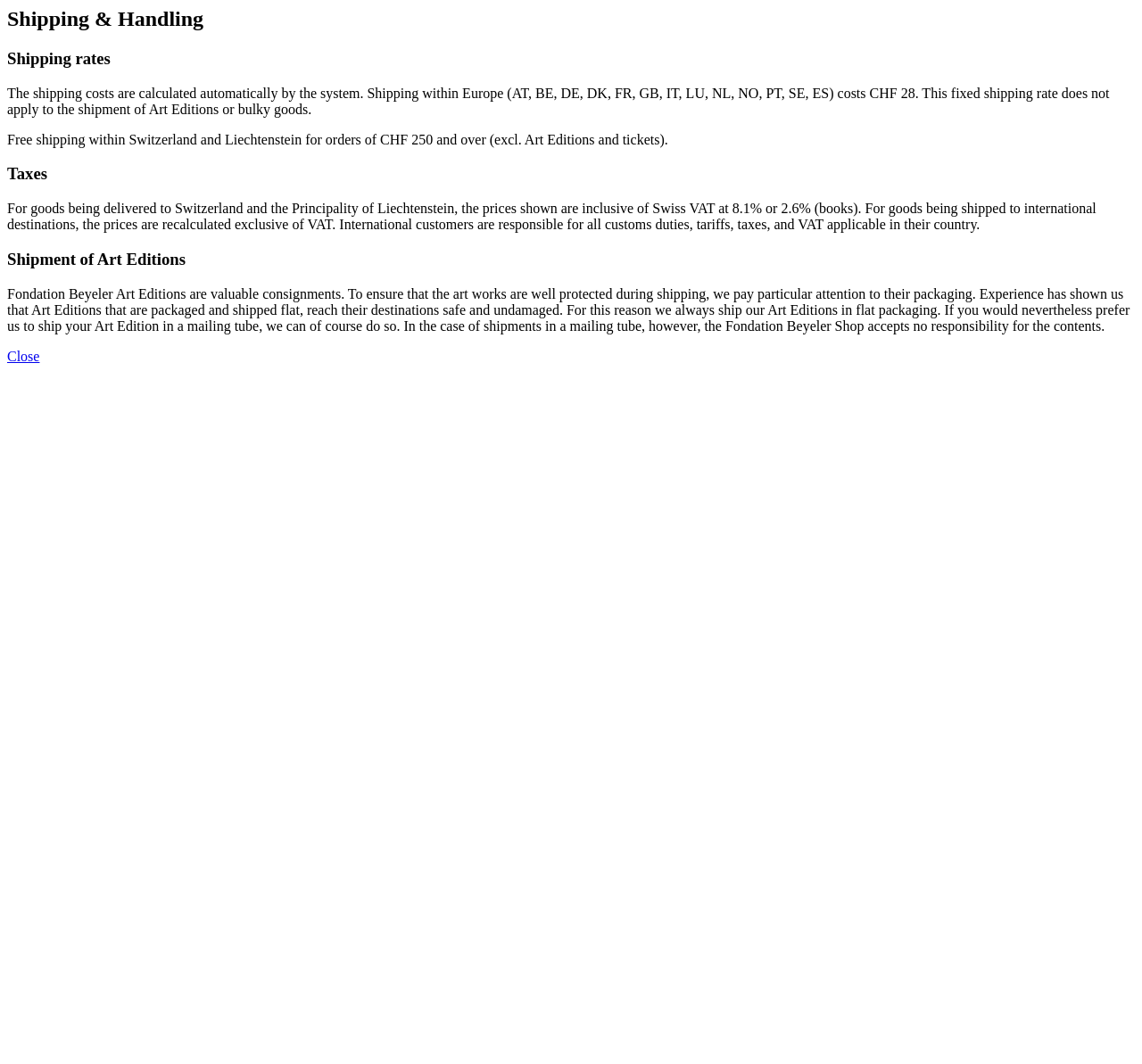Do customers pay VAT for international shipments?
Look at the image and respond with a one-word or short-phrase answer.

No